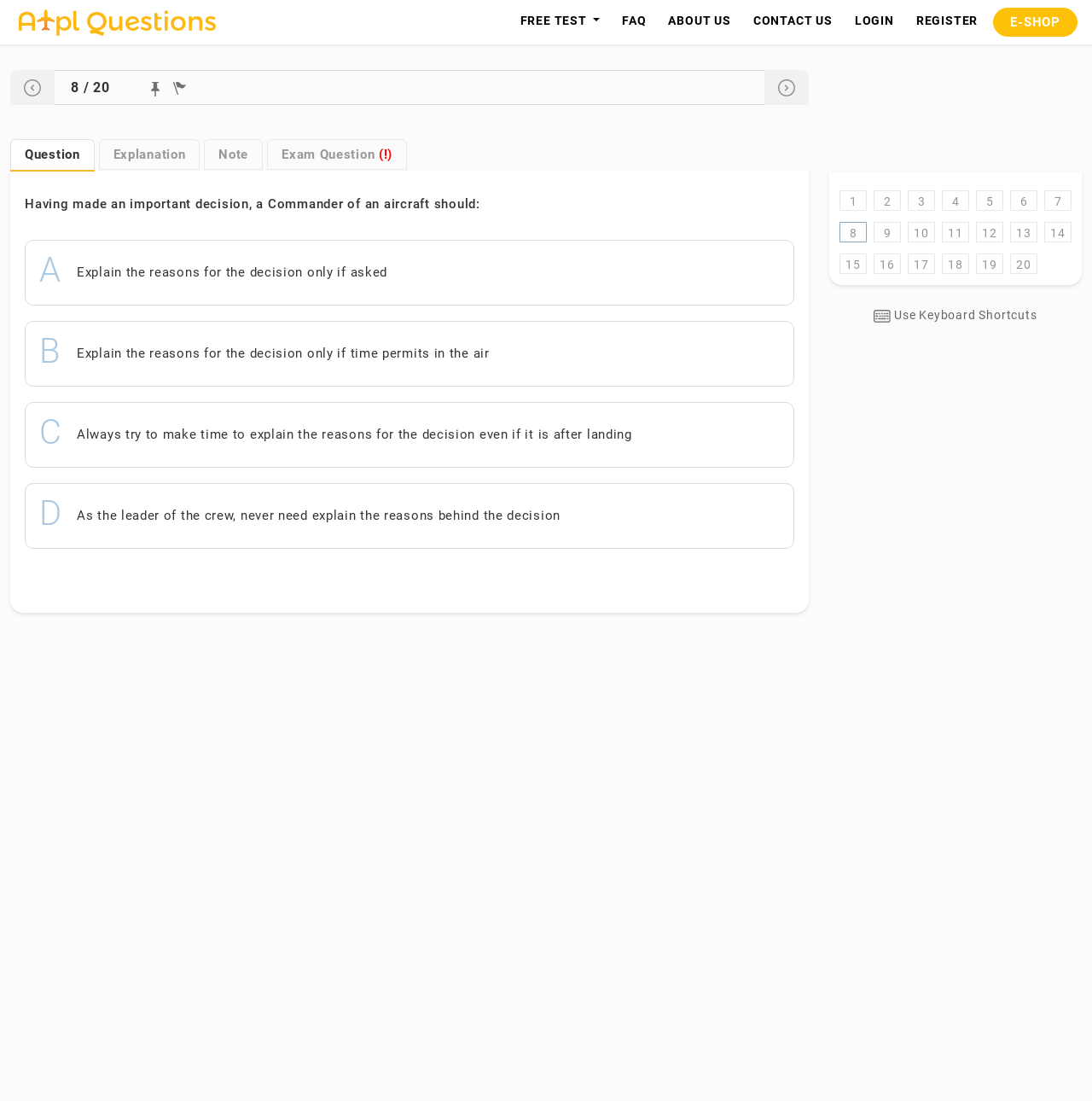Provide the bounding box coordinates of the UI element this sentence describes: "aria-label="Previous Question"".

[0.009, 0.064, 0.05, 0.095]